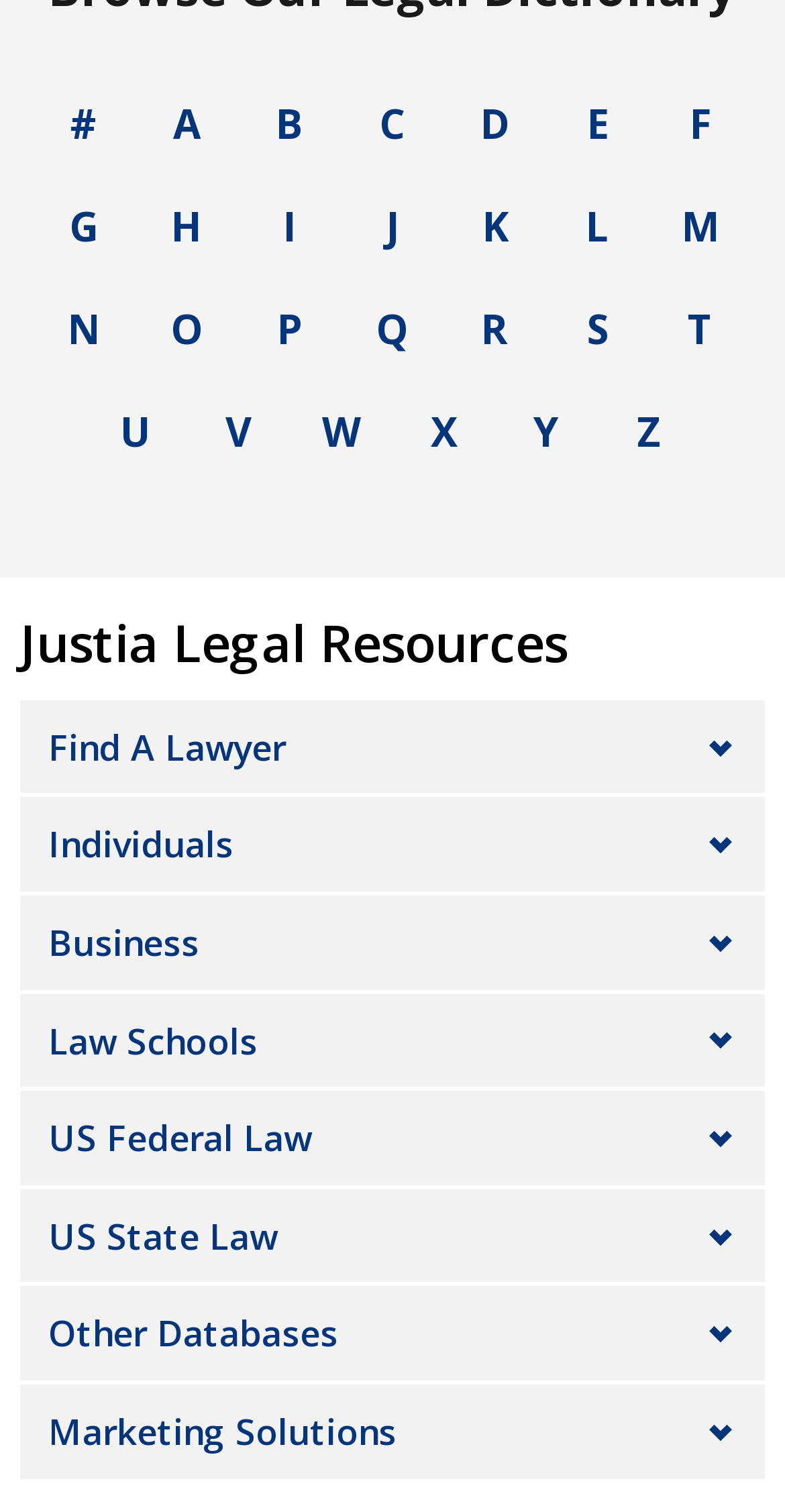Determine the bounding box coordinates of the region I should click to achieve the following instruction: "Publish a post". Ensure the bounding box coordinates are four float numbers between 0 and 1, i.e., [left, top, right, bottom].

None